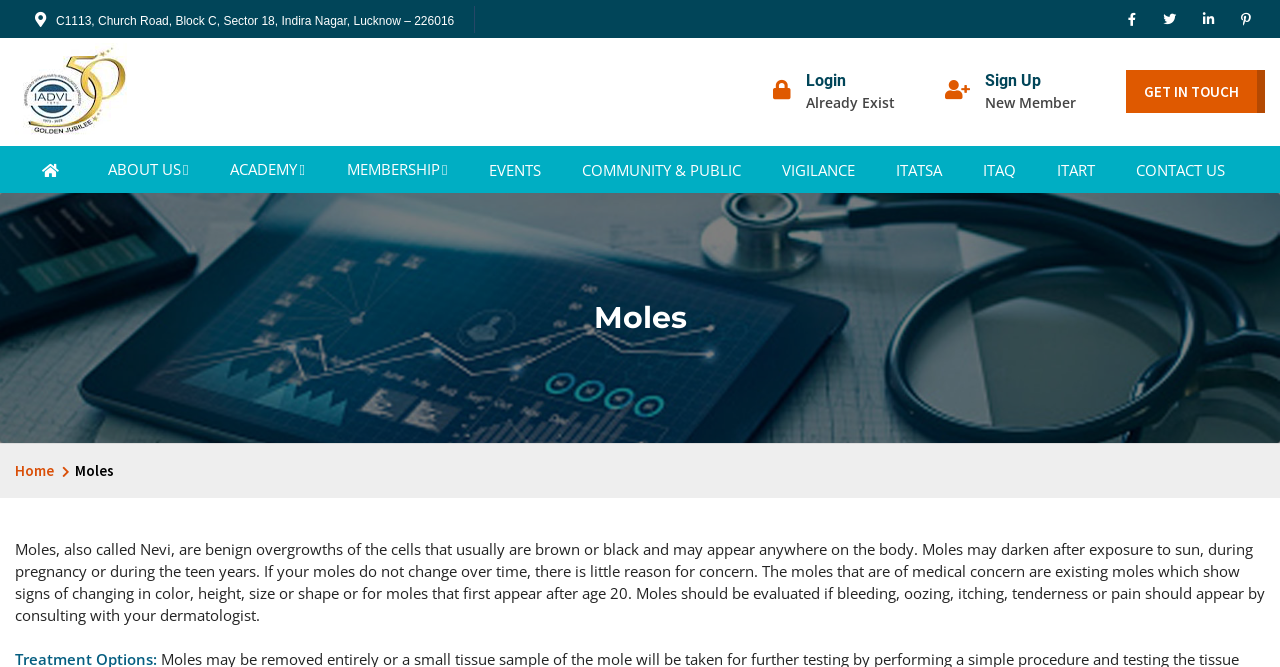Find the bounding box coordinates of the element you need to click on to perform this action: 'Sign up as a new member'. The coordinates should be represented by four float values between 0 and 1, in the format [left, top, right, bottom].

[0.77, 0.105, 0.841, 0.171]